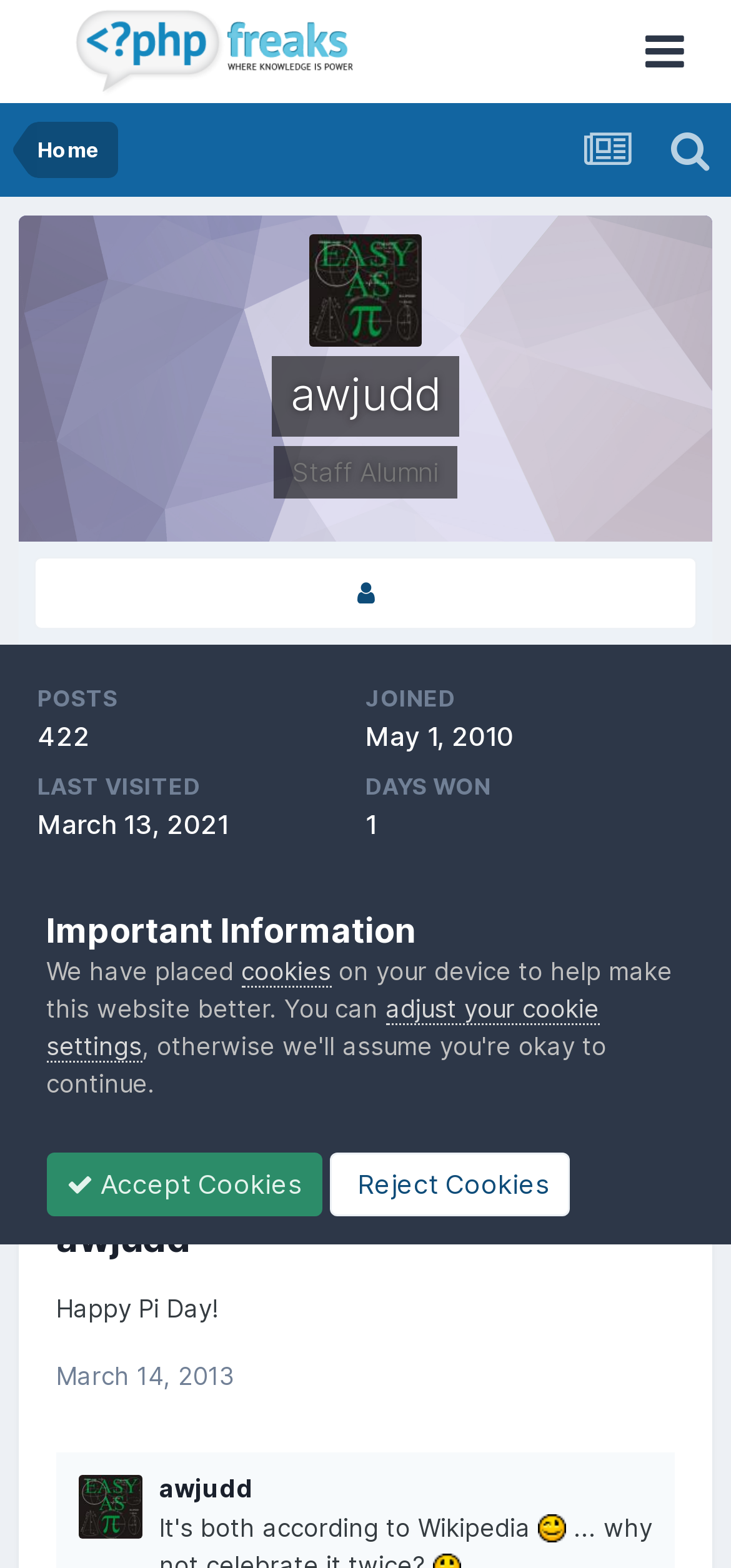Find the bounding box coordinates of the element you need to click on to perform this action: 'go to PHP Freaks homepage'. The coordinates should be represented by four float values between 0 and 1, in the format [left, top, right, bottom].

[0.063, 0.0, 0.515, 0.066]